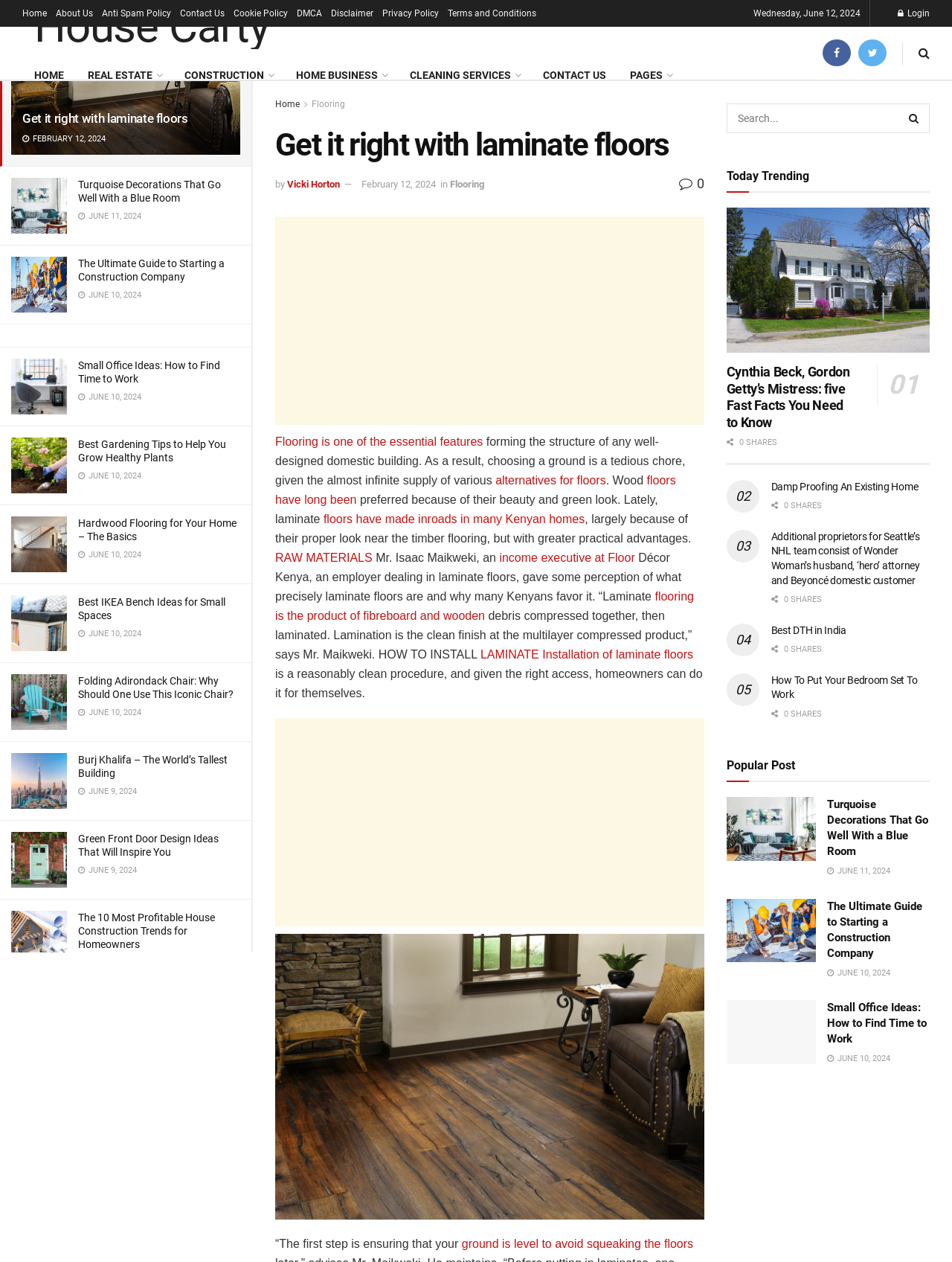Please identify the bounding box coordinates of the element I need to click to follow this instruction: "Search for essay samples".

None